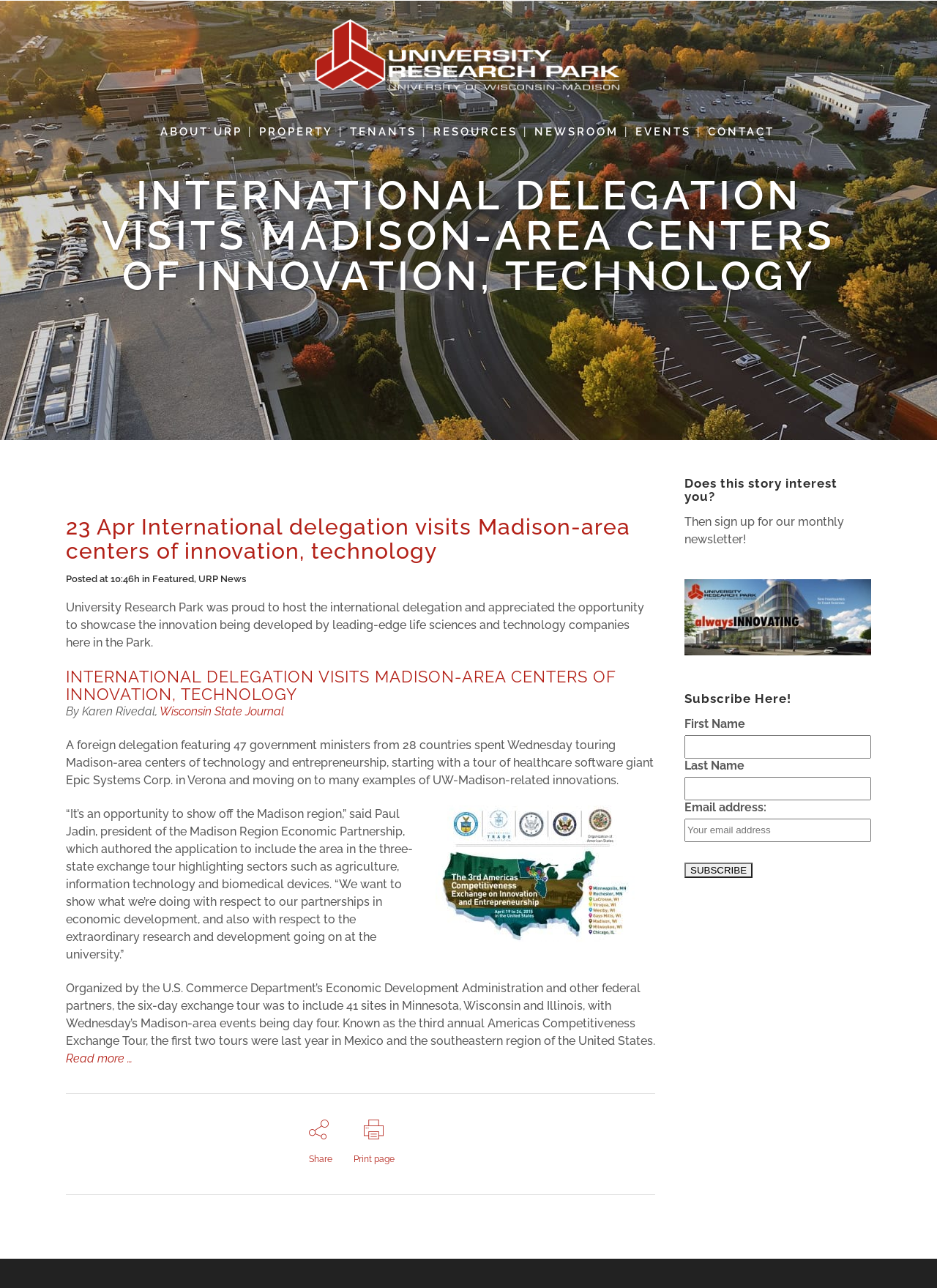Please locate the bounding box coordinates of the element that should be clicked to complete the given instruction: "Click on ABOUT URP".

[0.163, 0.097, 0.266, 0.107]